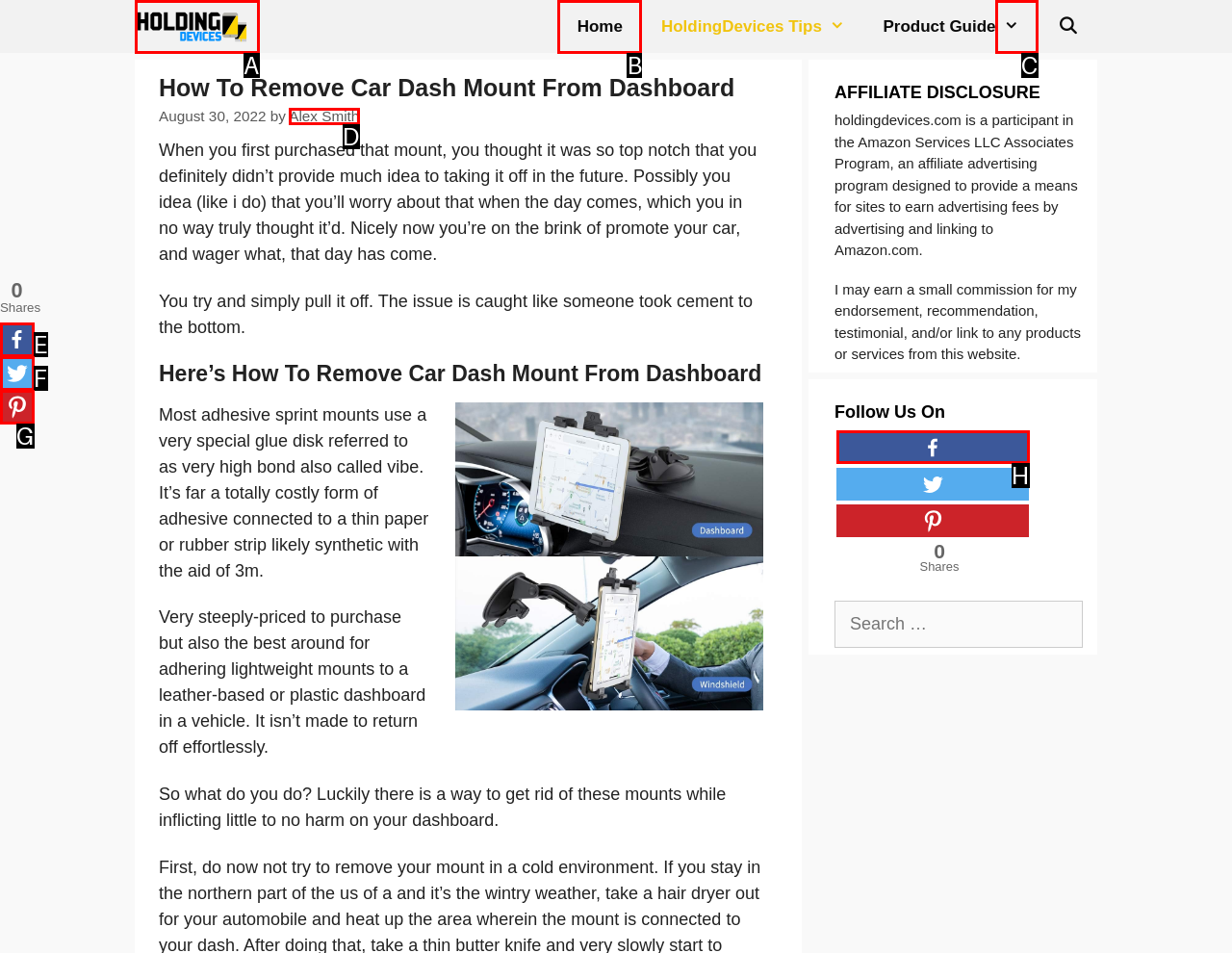Specify which element within the red bounding boxes should be clicked for this task: Click the 'Home' link Respond with the letter of the correct option.

B